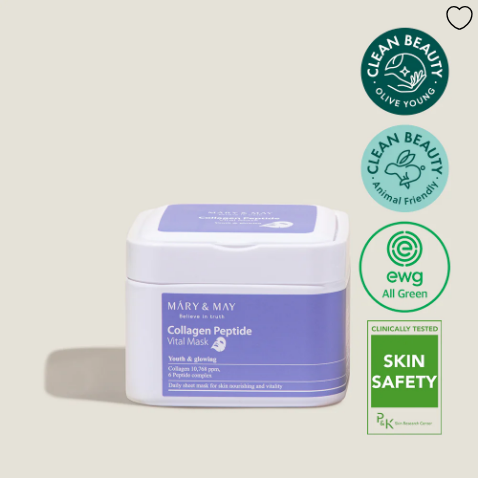Refer to the screenshot and give an in-depth answer to this question: How often can the mask be used?

The caption states that the mask is 'designed for daily use', implying that it can be used on a daily basis.